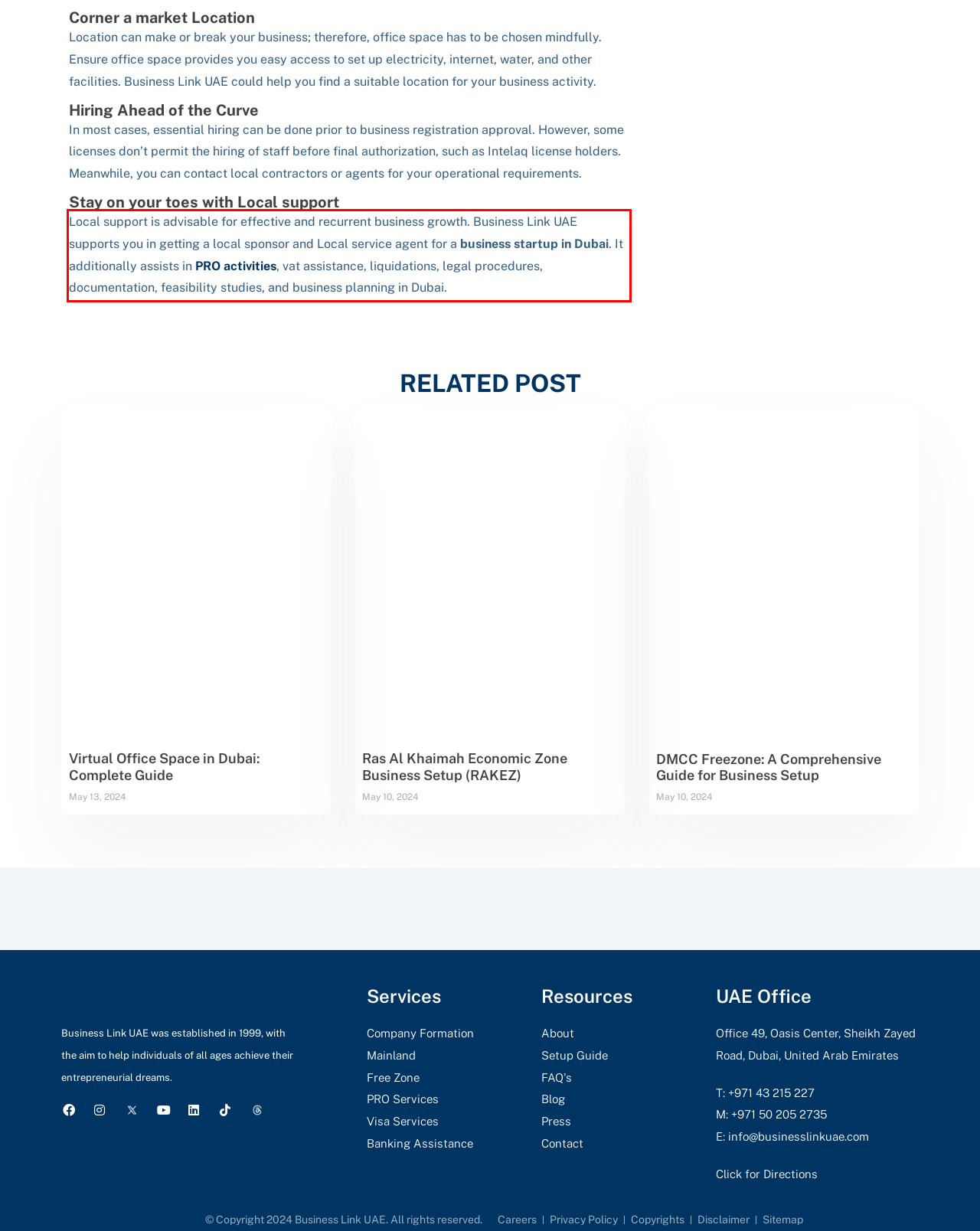There is a UI element on the webpage screenshot marked by a red bounding box. Extract and generate the text content from within this red box.

Local support is advisable for effective and recurrent business growth. Business Link UAE supports you in getting a local sponsor and Local service agent for a business startup in Dubai. It additionally assists in PRO activities, vat assistance, liquidations, legal procedures, documentation, feasibility studies, and business planning in Dubai.